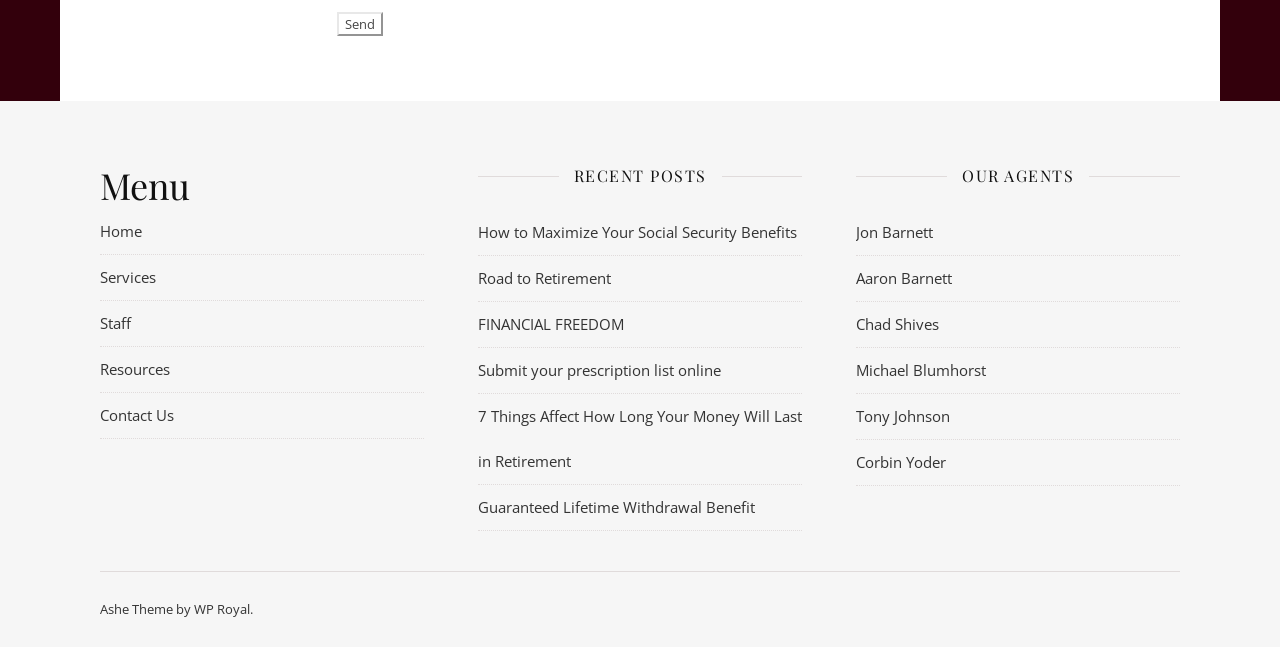Using the element description: "Guaranteed Lifetime Withdrawal Benefit", determine the bounding box coordinates. The coordinates should be in the format [left, top, right, bottom], with values between 0 and 1.

[0.373, 0.769, 0.59, 0.799]